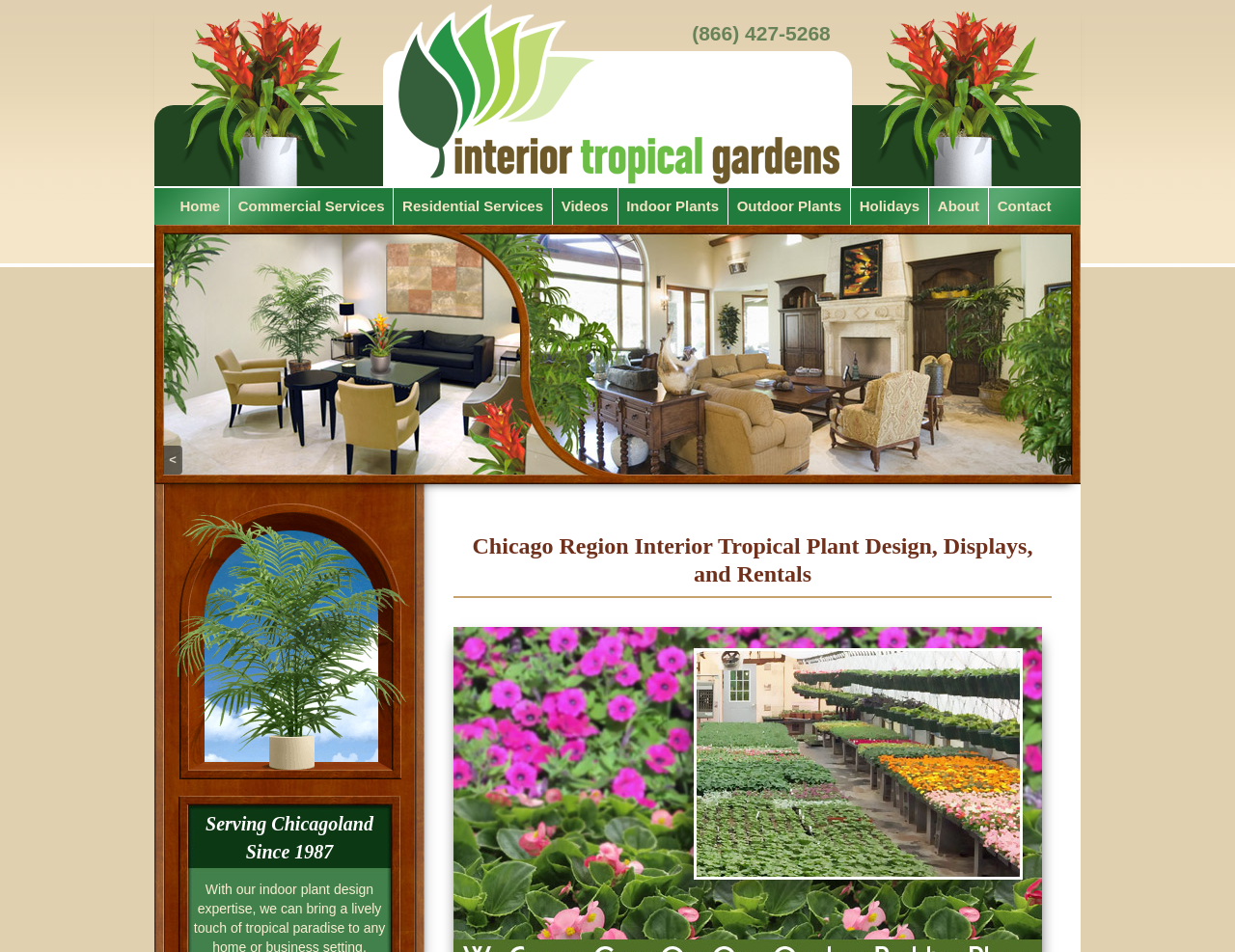Give a concise answer using only one word or phrase for this question:
What is the phone number on the webpage?

(866) 427-5268